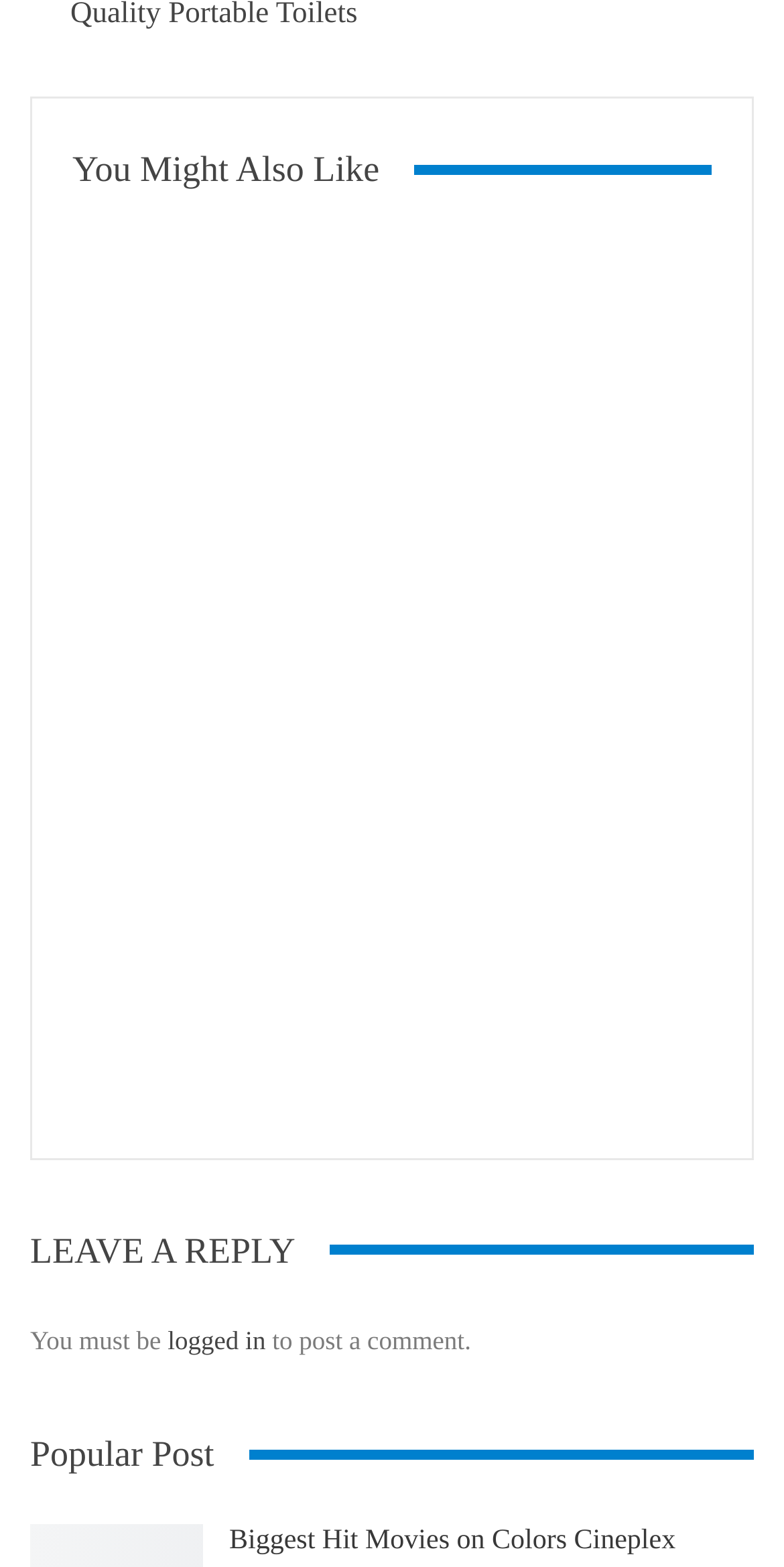Could you specify the bounding box coordinates for the clickable section to complete the following instruction: "View the next post"?

[0.223, 0.895, 0.351, 0.926]